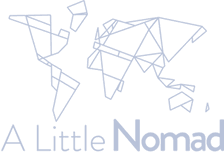Respond with a single word or phrase to the following question:
What is the font style of the blog name?

Clean, modern